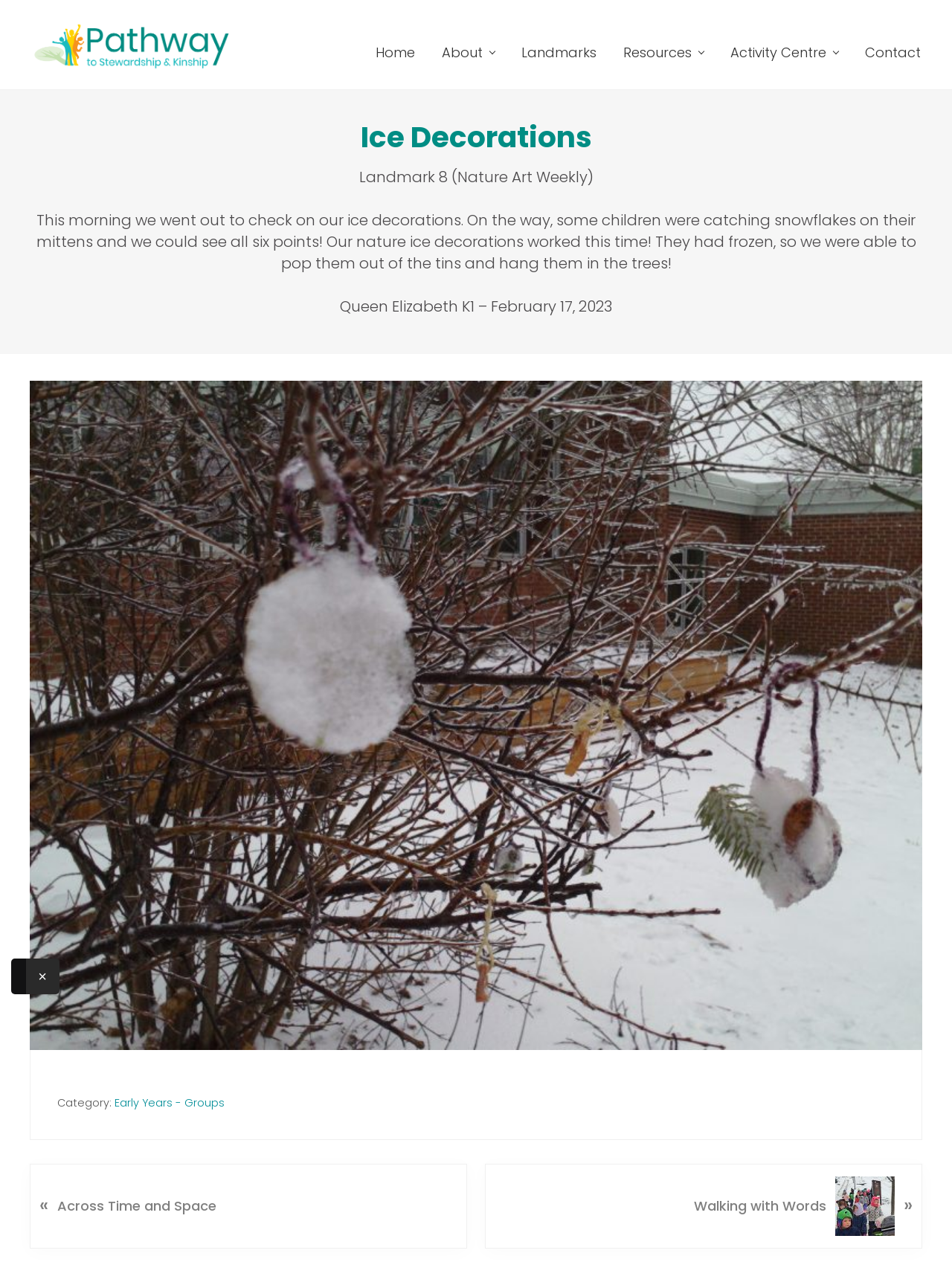Give a detailed account of the webpage's layout and content.

The webpage is about "Ice Decorations" and appears to be a blog post or article. At the top, there are three "Skip to" links, allowing users to navigate to different sections of the page. Below these links, there is a logo or image of "Pathways to Stewardship & Kinship" with a corresponding link. 

To the right of the logo, there is a navigation menu with links to "Home", "About", "Landmarks", "Resources", "Activity Centre", and "Contact". 

The main content of the page is divided into two sections. The first section has a heading "Ice Decorations" and a subheading "Landmark 8 (Nature Art Weekly)". Below this, there is a paragraph of text describing an experience of checking on ice decorations and observing children catching snowflakes. The text also mentions the success of creating nature ice decorations. 

Underneath this text, there is a line of text indicating the author and date of the post, "Queen Elizabeth K1 – February 17, 2023". 

The second section of the main content appears to be an article or blog post with a heading "Ice Decorations". At the bottom of this section, there is a footer with a category label and a link to "Early Years - Groups". 

Above the footer, there are two links to navigate to previous and next posts, "Across Time and Space" and "Walking with Words", respectively. 

Finally, there is a "Close" button located near the top-right corner of the page.